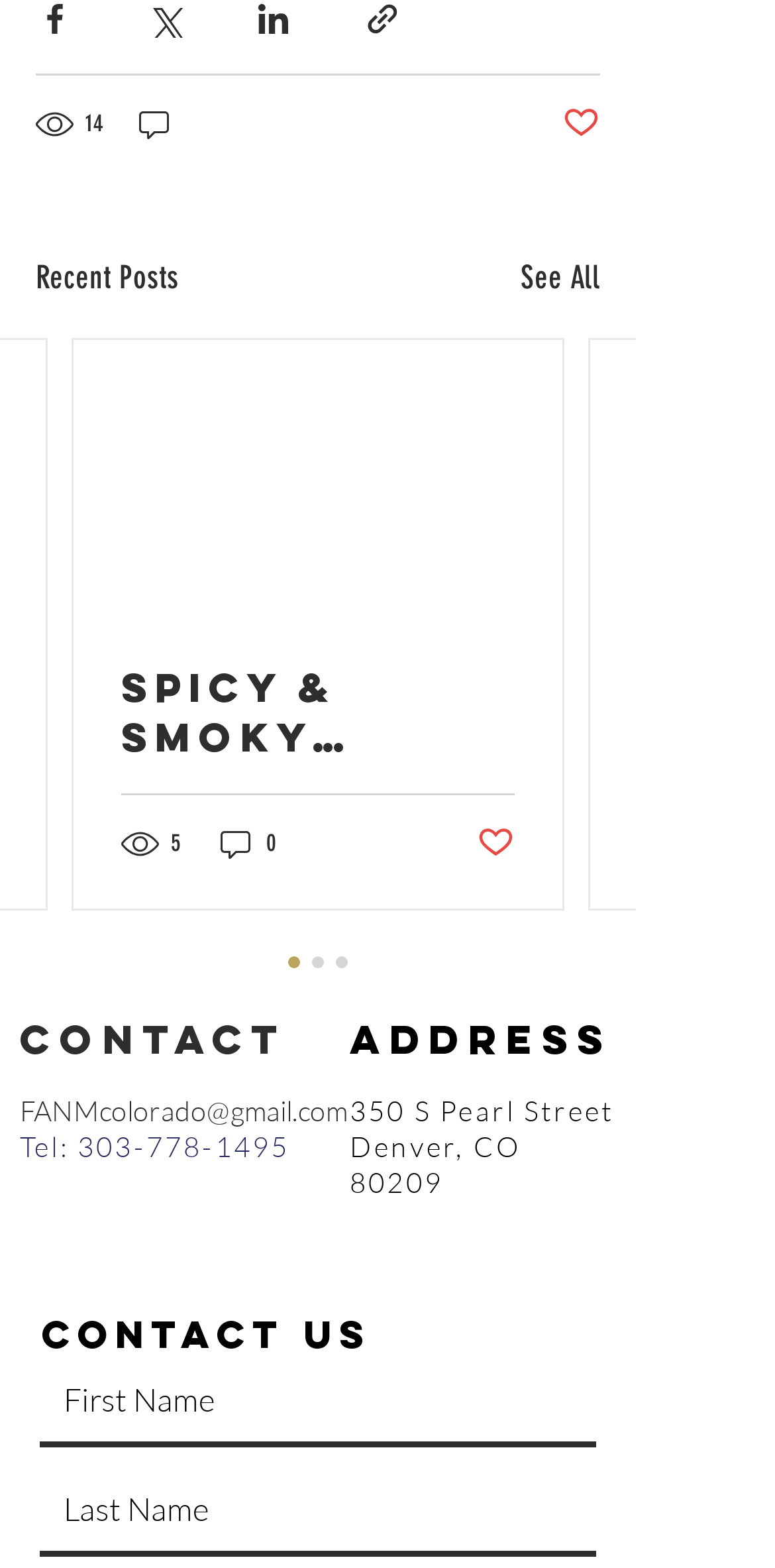What is the purpose of the button with the image?
From the details in the image, provide a complete and detailed answer to the question.

I inferred this by looking at the button element with the image, which is similar to the button element with the text 'Post not marked as liked', suggesting that it is used to like a post.